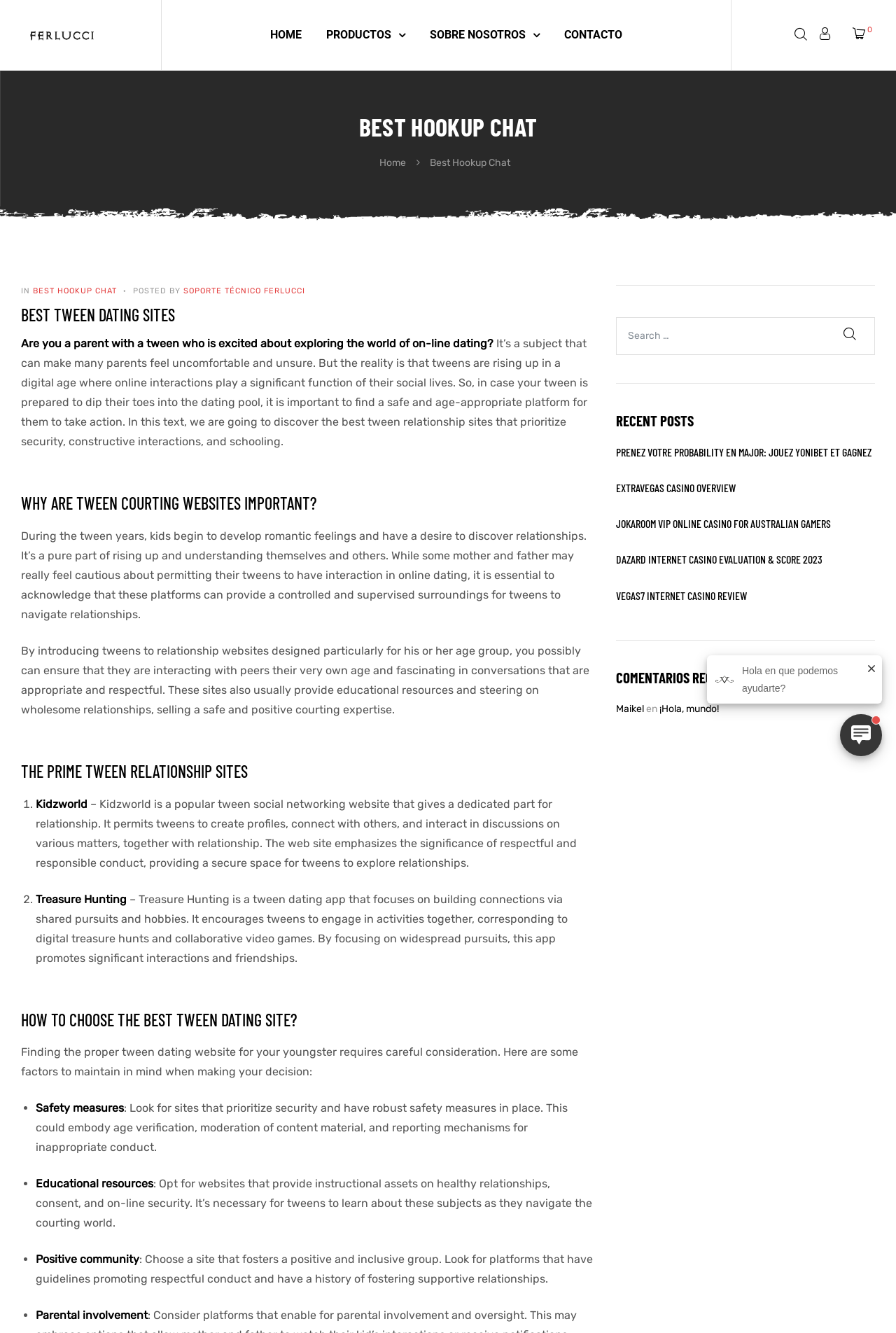Answer the question briefly using a single word or phrase: 
What is the main topic of this webpage?

Tween dating sites